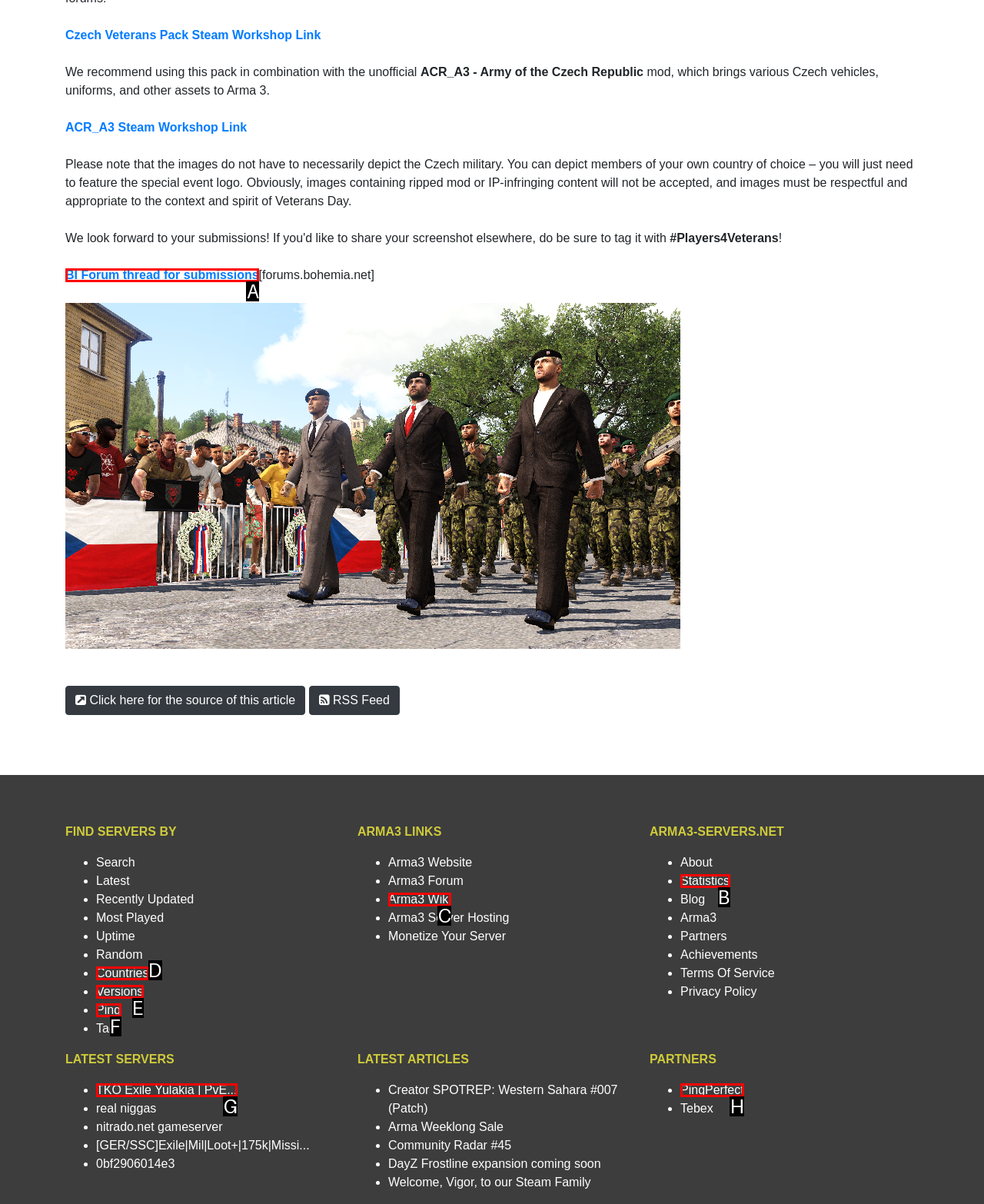Find the HTML element that matches the description provided: TKO Exile Yulakia | PvE...
Answer using the corresponding option letter.

G